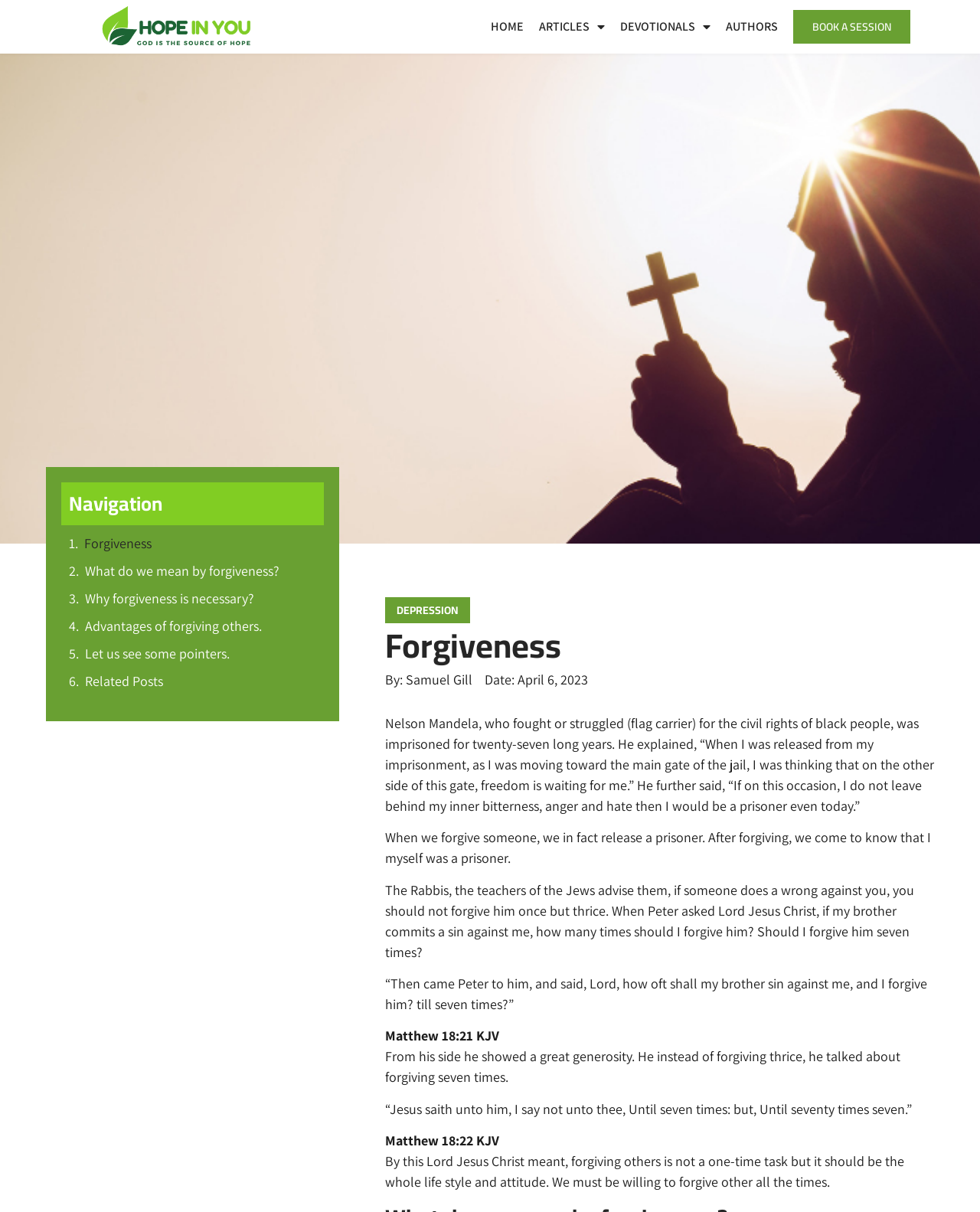Summarize the webpage with intricate details.

This webpage is about forgiveness, with a focus on the importance of forgiving others. At the top of the page, there are several links, including "HOME", "ARTICLES", "DEVOTIONALS", "AUTHORS", and "BOOK A SESSION", which are positioned horizontally across the page. Below these links, there is a heading titled "Navigation" followed by several links related to forgiveness, such as "What do we mean by forgiveness?" and "Advantages of forgiving others."

On the left side of the page, there is a heading titled "Forgiveness" followed by the author's name, "Samuel Gill", and the date "April 6, 2023". Below this, there are several paragraphs of text that discuss the concept of forgiveness, including a quote from Nelson Mandela about the importance of releasing inner bitterness and anger.

The text also references biblical teachings on forgiveness, including a quote from Matthew 18:21-22, which emphasizes the importance of forgiving others not just once or twice, but seventy times seven. The overall tone of the page is one of reflection and encouragement, urging readers to adopt a lifestyle of forgiveness and to release the burden of bitterness and anger.